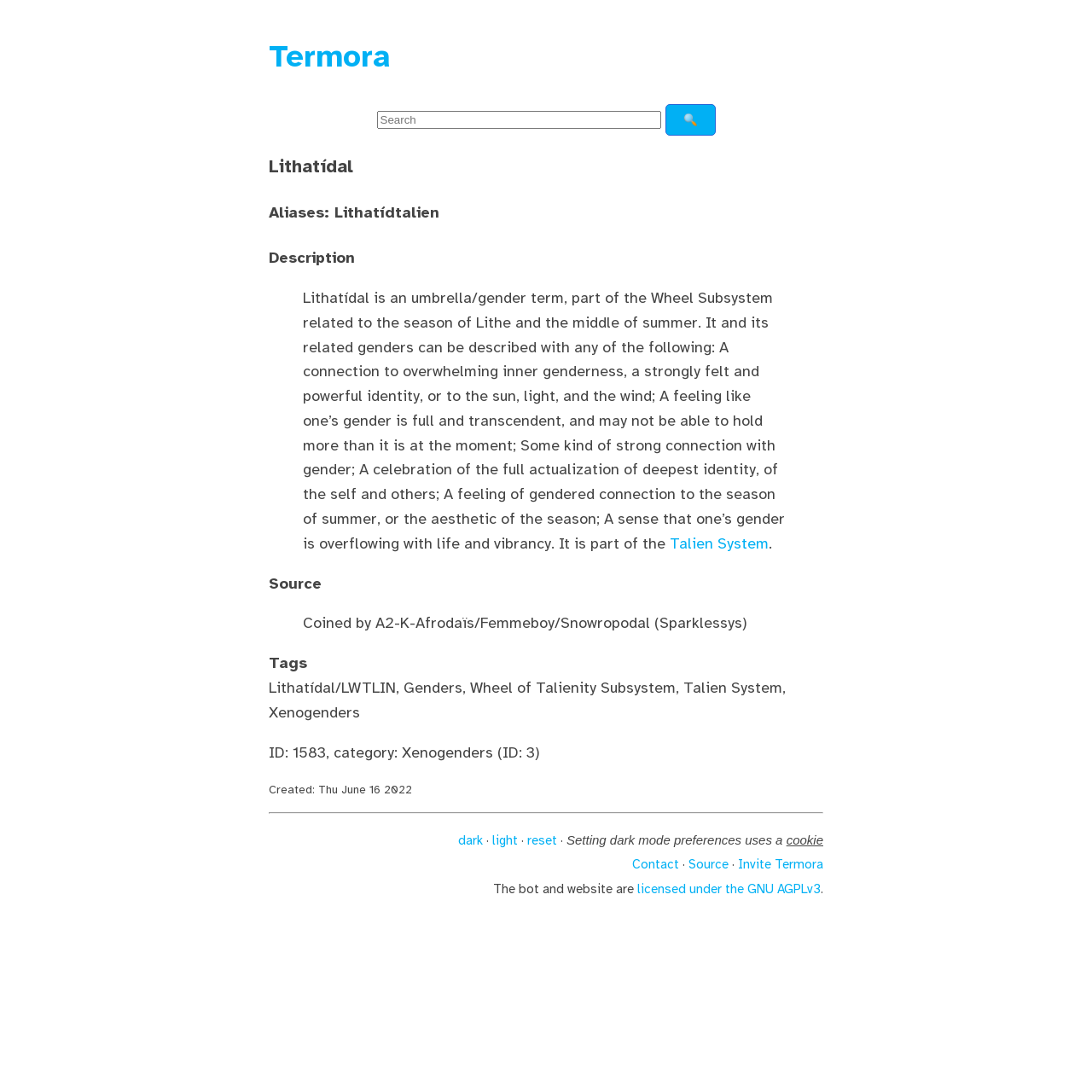Given the element description licensed under the GNU AGPLv3, predict the bounding box coordinates for the UI element in the webpage screenshot. The format should be (top-left x, top-left y, bottom-right x, bottom-right y), and the values should be between 0 and 1.

[0.584, 0.809, 0.752, 0.821]